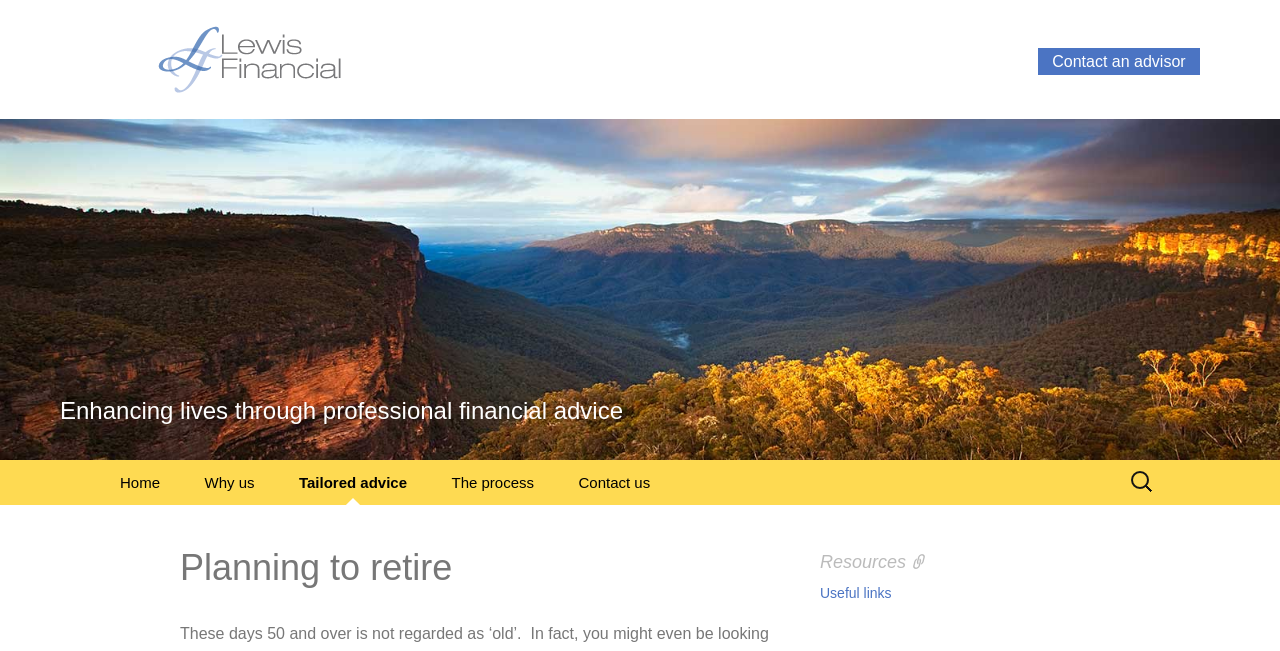Summarize the contents and layout of the webpage in detail.

The webpage is about planning to retire, specifically related to Lewis Financial. At the top-left corner, there is a link to Lewis Financial with a heading that reads "Lewis Financial" and a subheading "Enhancing lives through professional financial advice". 

Below this, on the top-right corner, there is a link to "Contact an advisor". 

On the top navigation bar, there are several links, including "Home", "Why us", "Tailored advice", "The process", and "Contact us", arranged from left to right. 

To the right of these links, there is a search bar with a label "Search for:". 

Below the navigation bar, there is a heading "Planning to retire" and a section labeled "Resources" with a dropdown navigation menu containing a link to "Useful links".